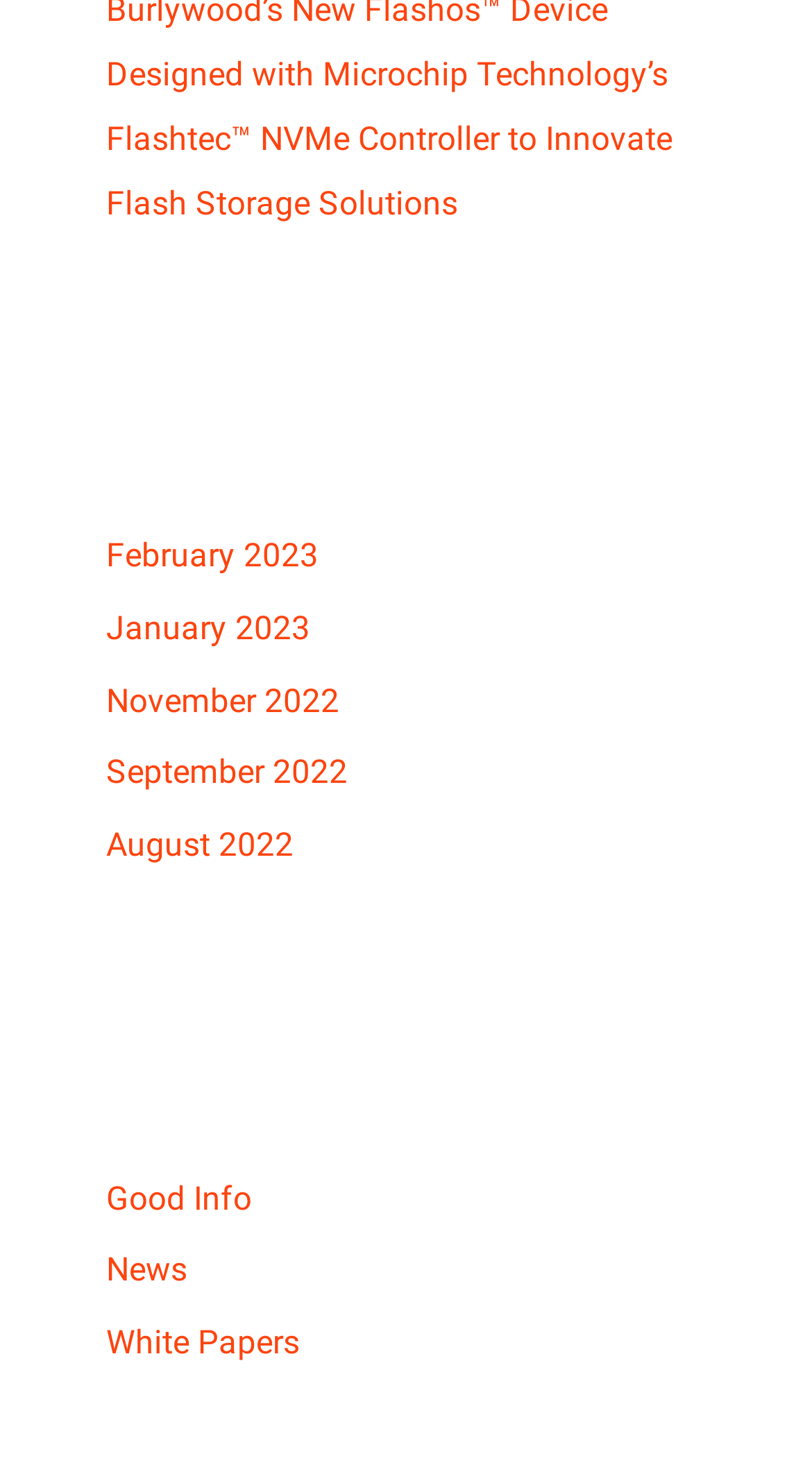How many categories are listed?
From the details in the image, answer the question comprehensively.

I counted the number of links under the 'Categories' heading, which are 'Good Info', 'News', and 'White Papers', totaling 3 categories.